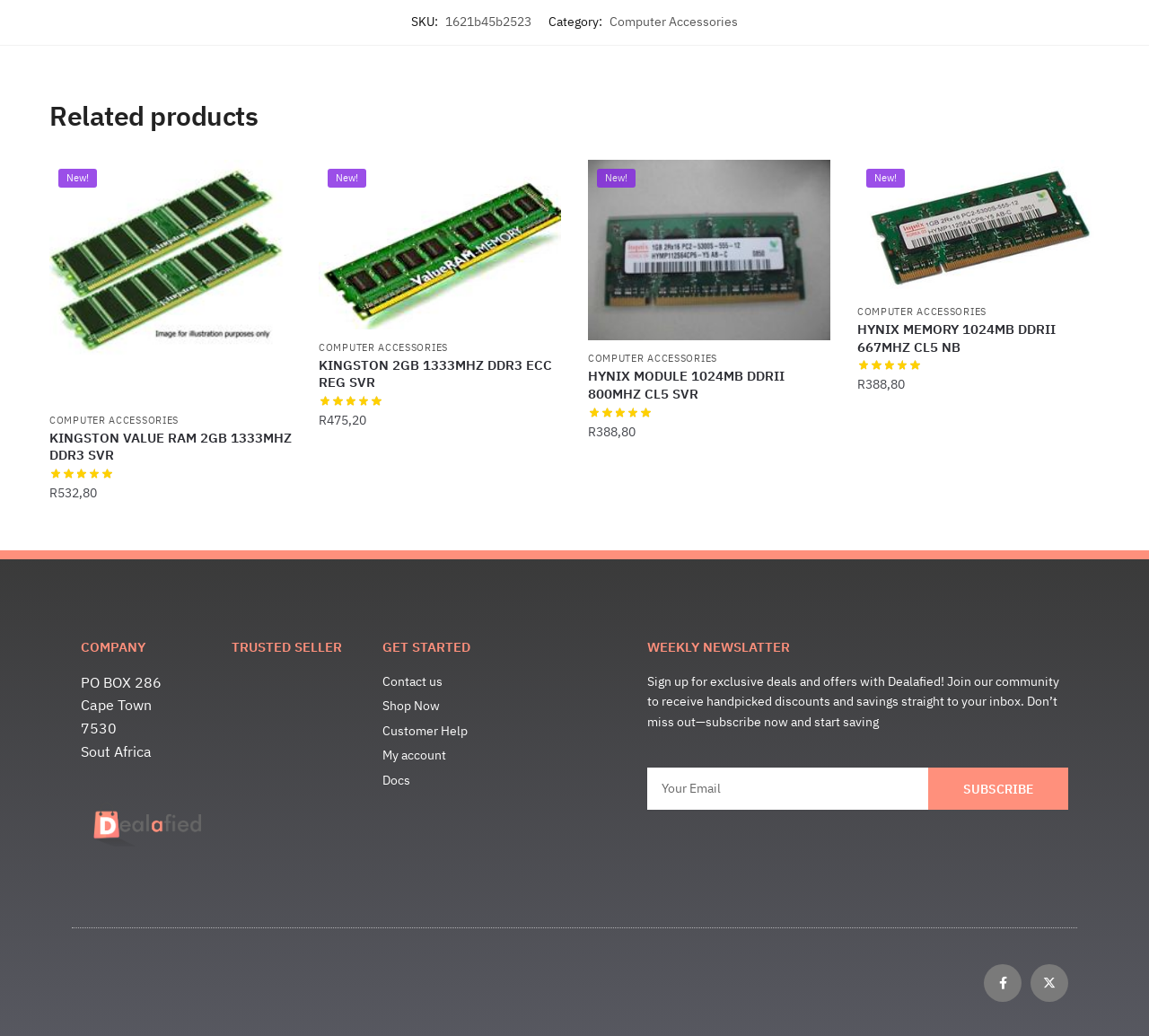Identify the bounding box of the UI element described as follows: "X-twitter". Provide the coordinates as four float numbers in the range of 0 to 1 [left, top, right, bottom].

[0.897, 0.929, 0.93, 0.965]